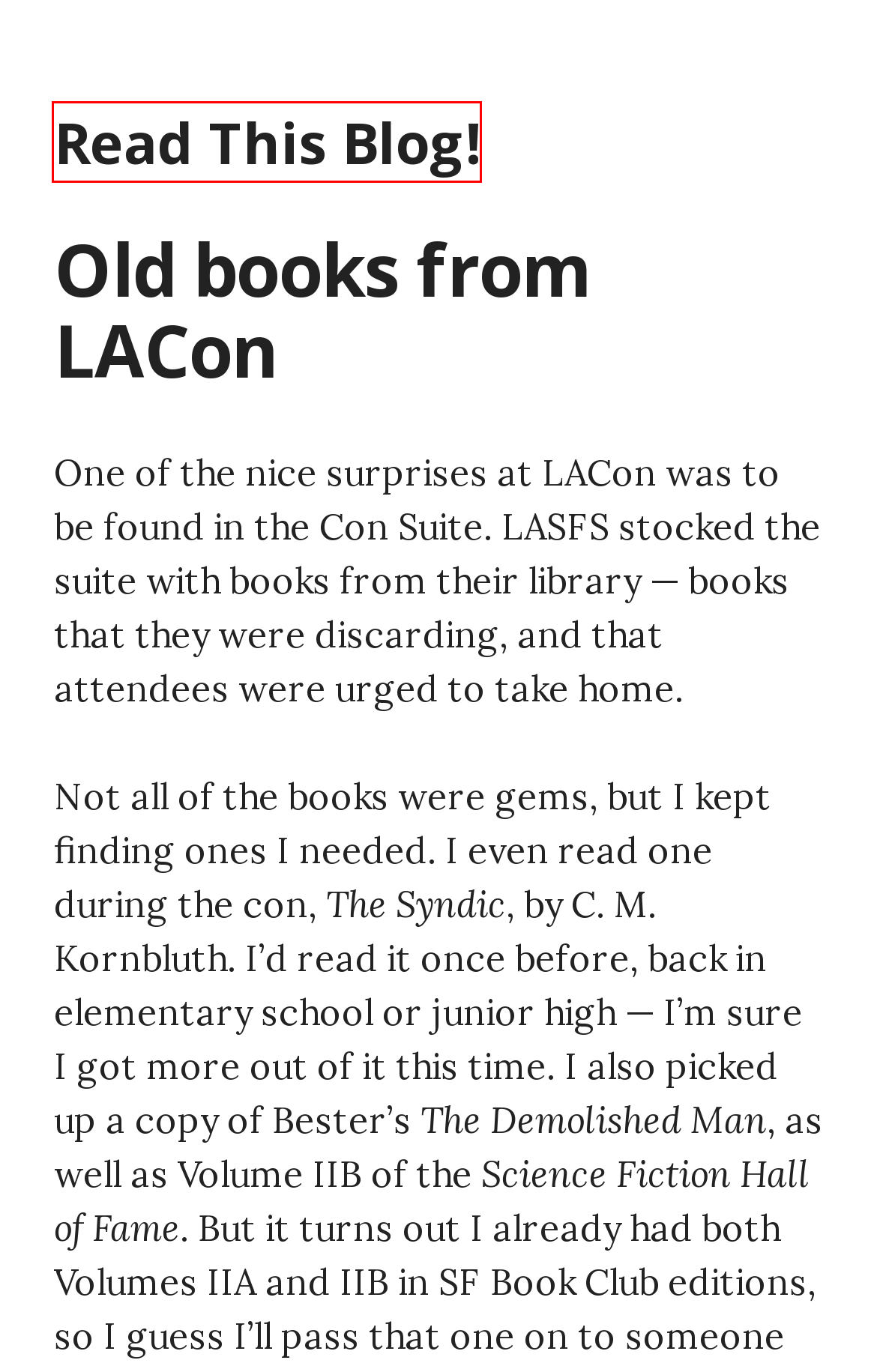A screenshot of a webpage is provided, featuring a red bounding box around a specific UI element. Identify the webpage description that most accurately reflects the new webpage after interacting with the selected element. Here are the candidates:
A. It could have been worse - Read This Blog!
B. Kamakura - Read This Blog!
C. Harlan at work - Read This Blog!
D. Deja vu, sorta - Read This Blog!
E. Read This Blog! Because everyone is entitled to my opinion.
F. Tokyo in the Morning, Los Gatos at Night - Read This Blog!
G. Ueno Park - Read This Blog!
H. If I knew what I was doing, it would go faster - Read This Blog!

E